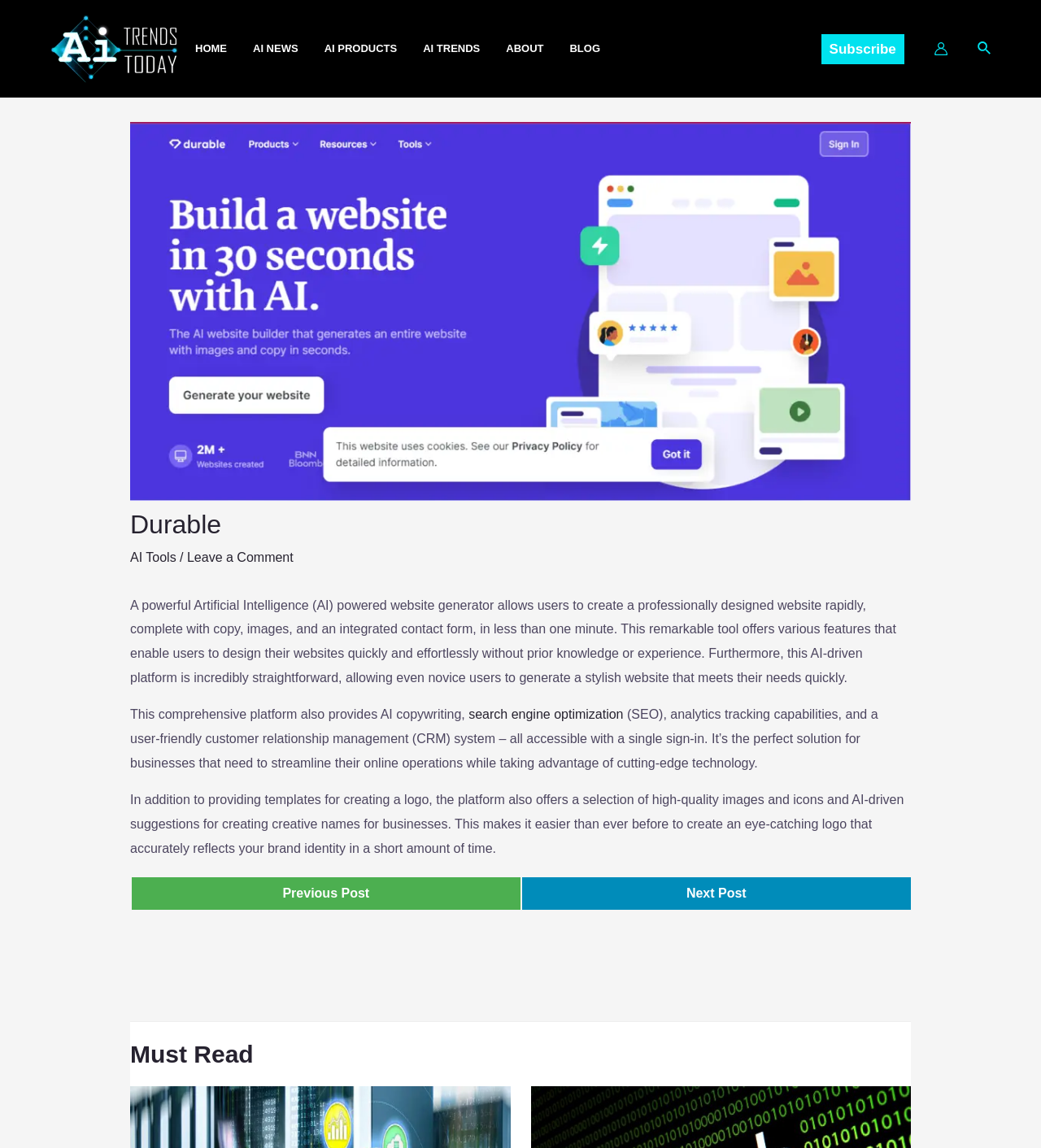Please identify the bounding box coordinates of the area that needs to be clicked to follow this instruction: "Read the previous post".

[0.125, 0.772, 0.501, 0.784]